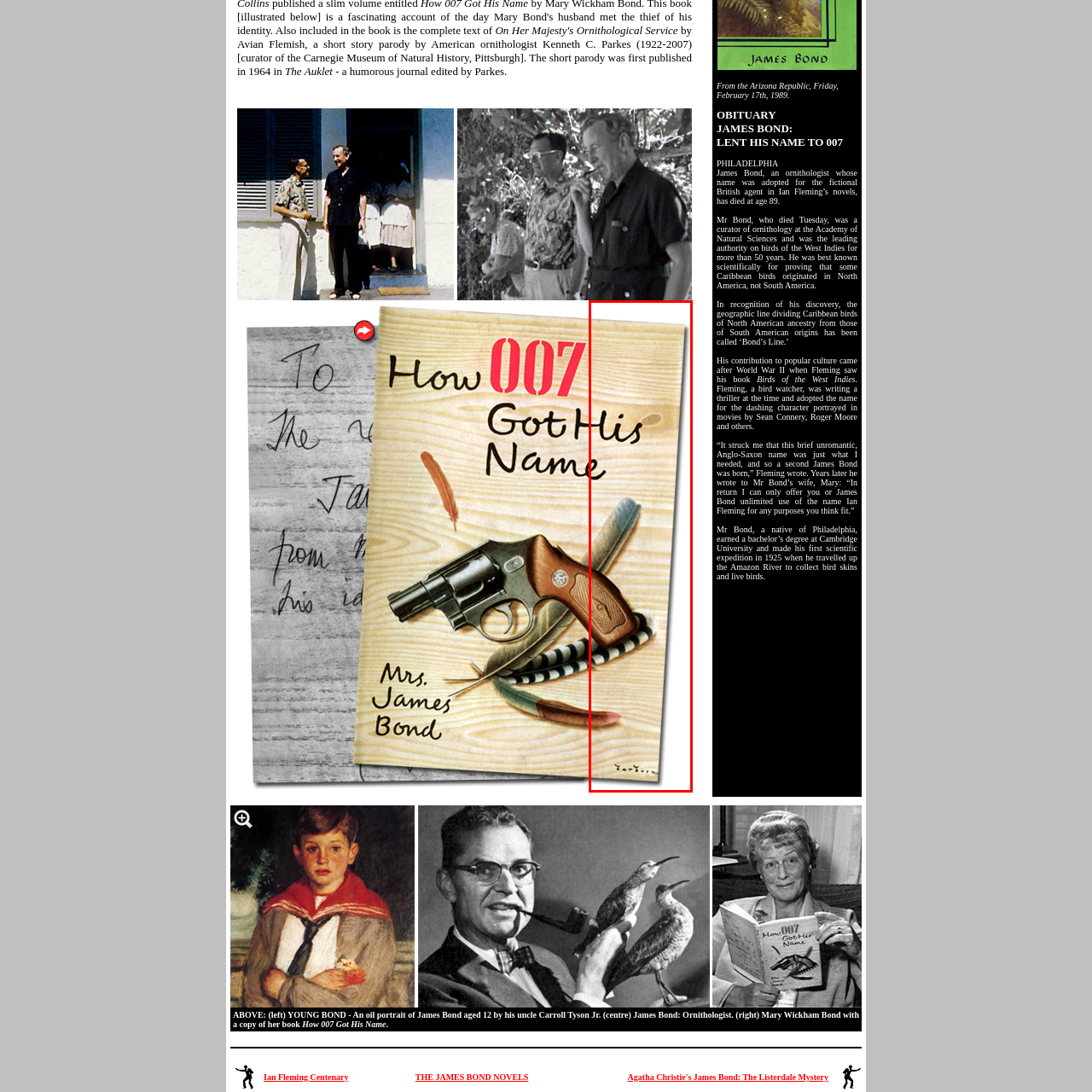Explain thoroughly what is happening in the image that is surrounded by the red box.

The image features a beautifully illustrated wooden background with the words "How 007 Got His Name" artistically inscribed at the top. Below the text, there are intricately drawn objects that hint at themes of storytelling and research — a quill pen in soft blue and beige tones, alongside an inkpot, suggestive of the literary journey behind the creation of the iconic character, James Bond. The visual elements evoke a sense of nostalgia and connection to the origins of the Bond legend, inviting viewers to explore the narrative of how the real James Bond inspired Ian Fleming’s famous fictional agent.